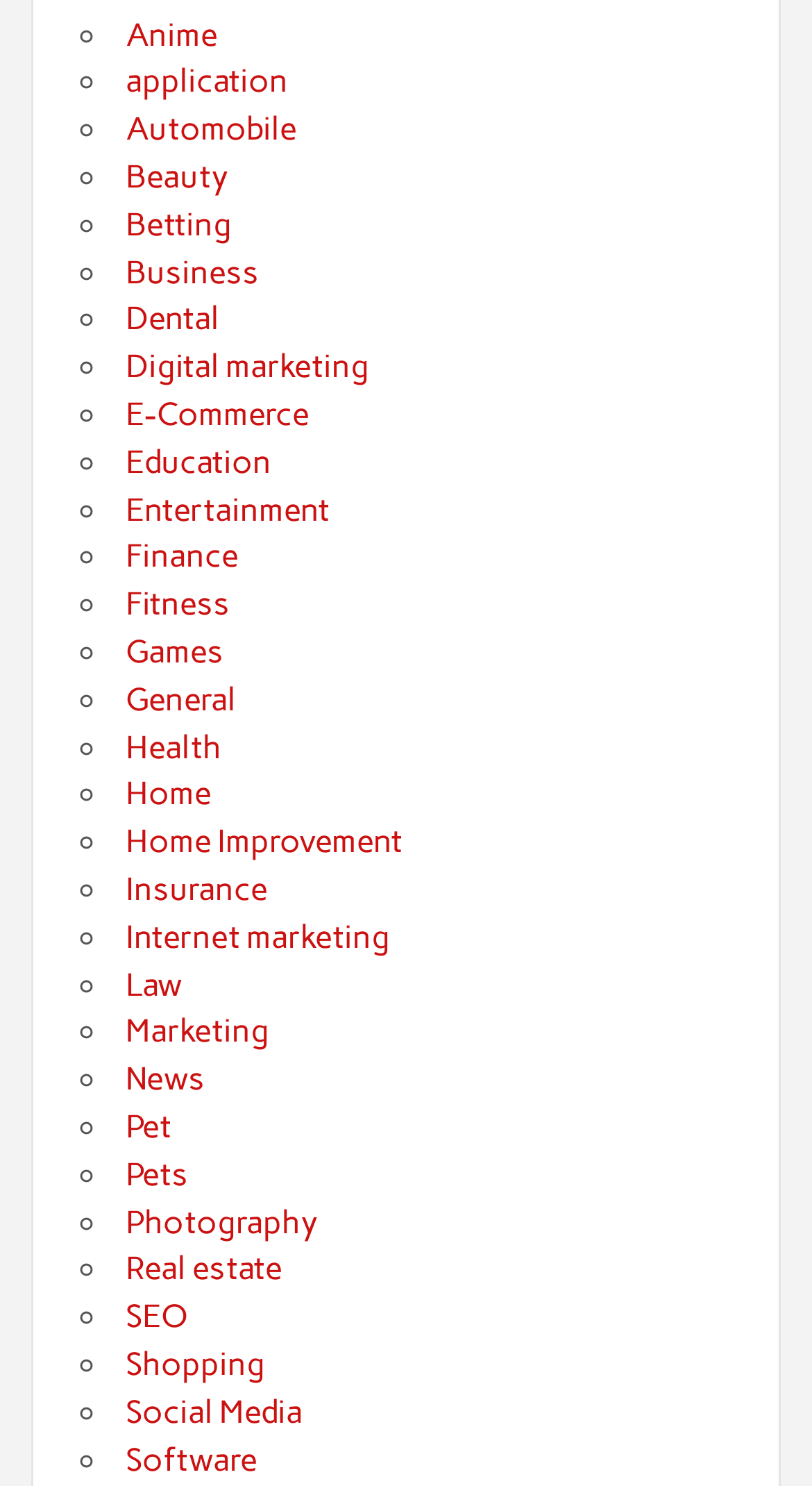Determine the bounding box coordinates of the area to click in order to meet this instruction: "Learn about Health".

[0.154, 0.49, 0.272, 0.515]